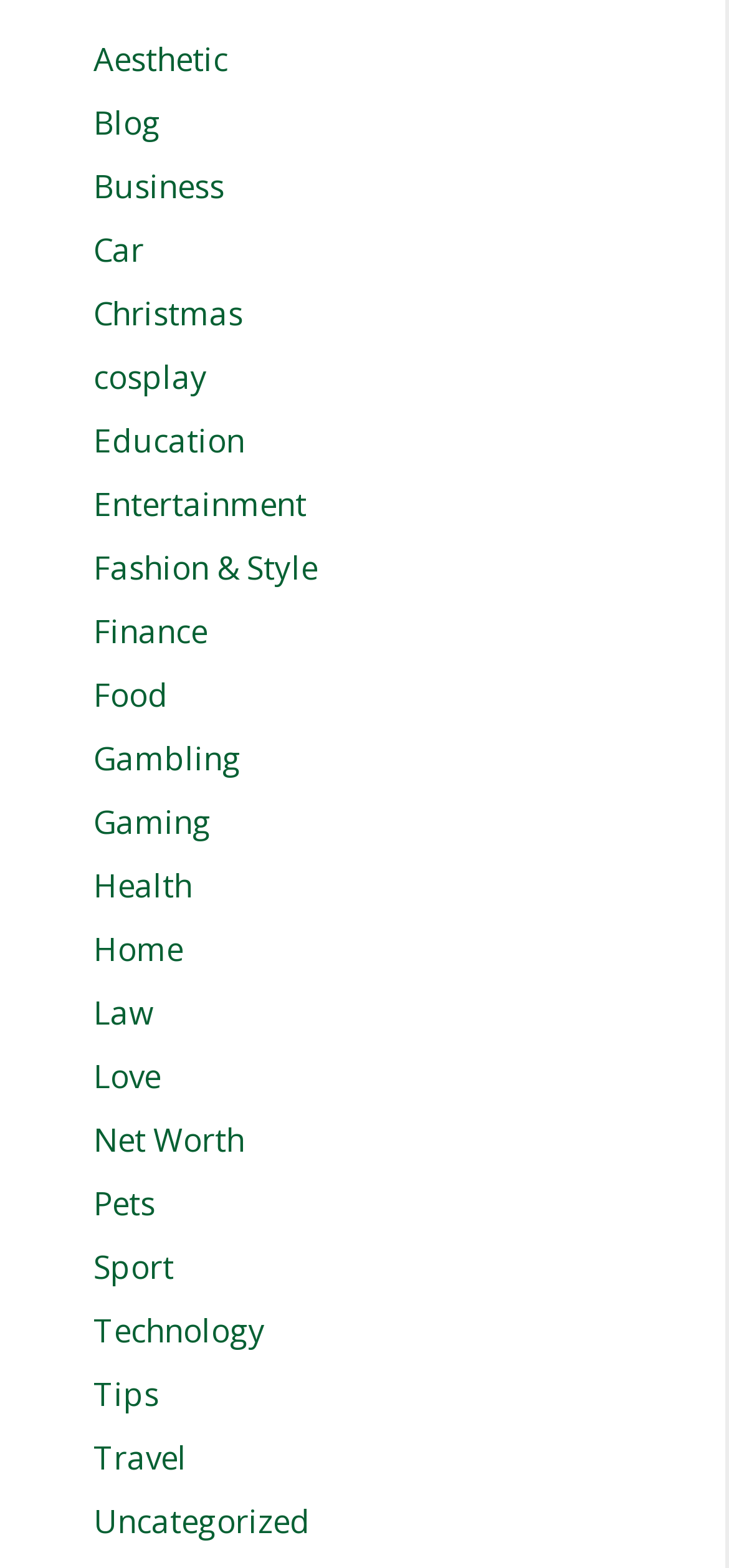Specify the bounding box coordinates of the element's area that should be clicked to execute the given instruction: "Like the post". The coordinates should be four float numbers between 0 and 1, i.e., [left, top, right, bottom].

None